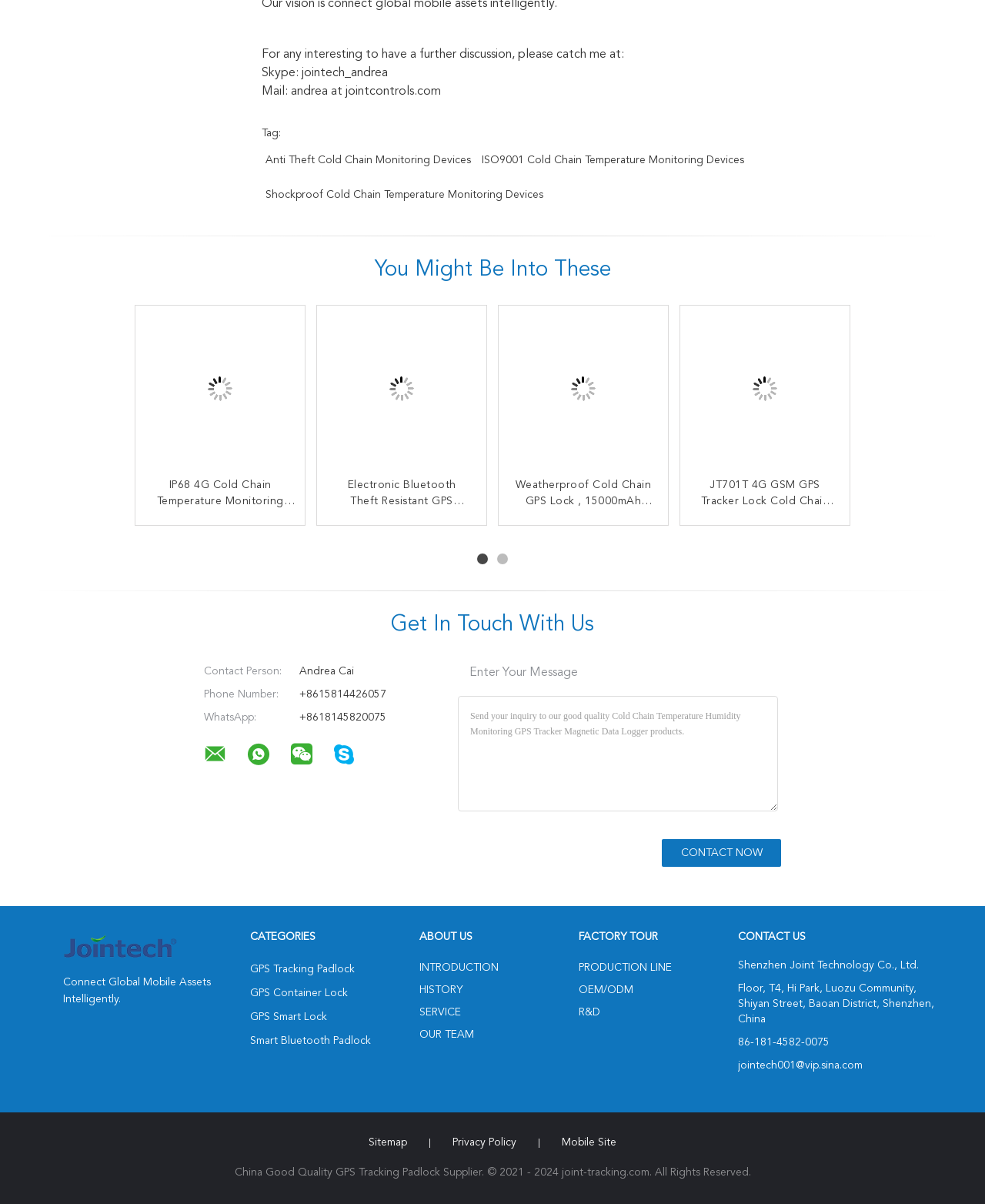Find the bounding box of the UI element described as follows: "GPS Tracking Padlock".

[0.254, 0.801, 0.36, 0.809]